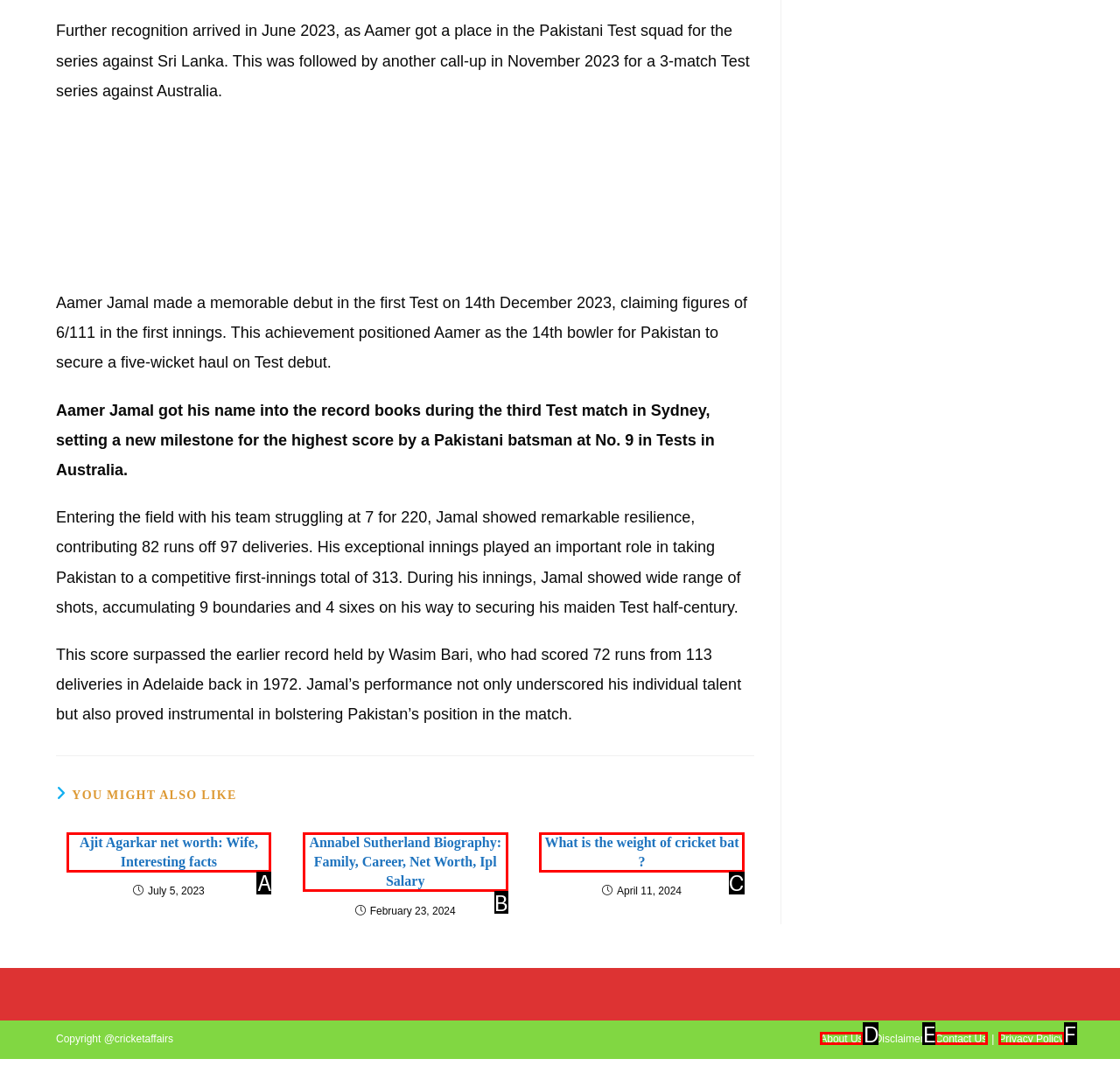Identify the letter corresponding to the UI element that matches this description: Privacy Policy
Answer using only the letter from the provided options.

F